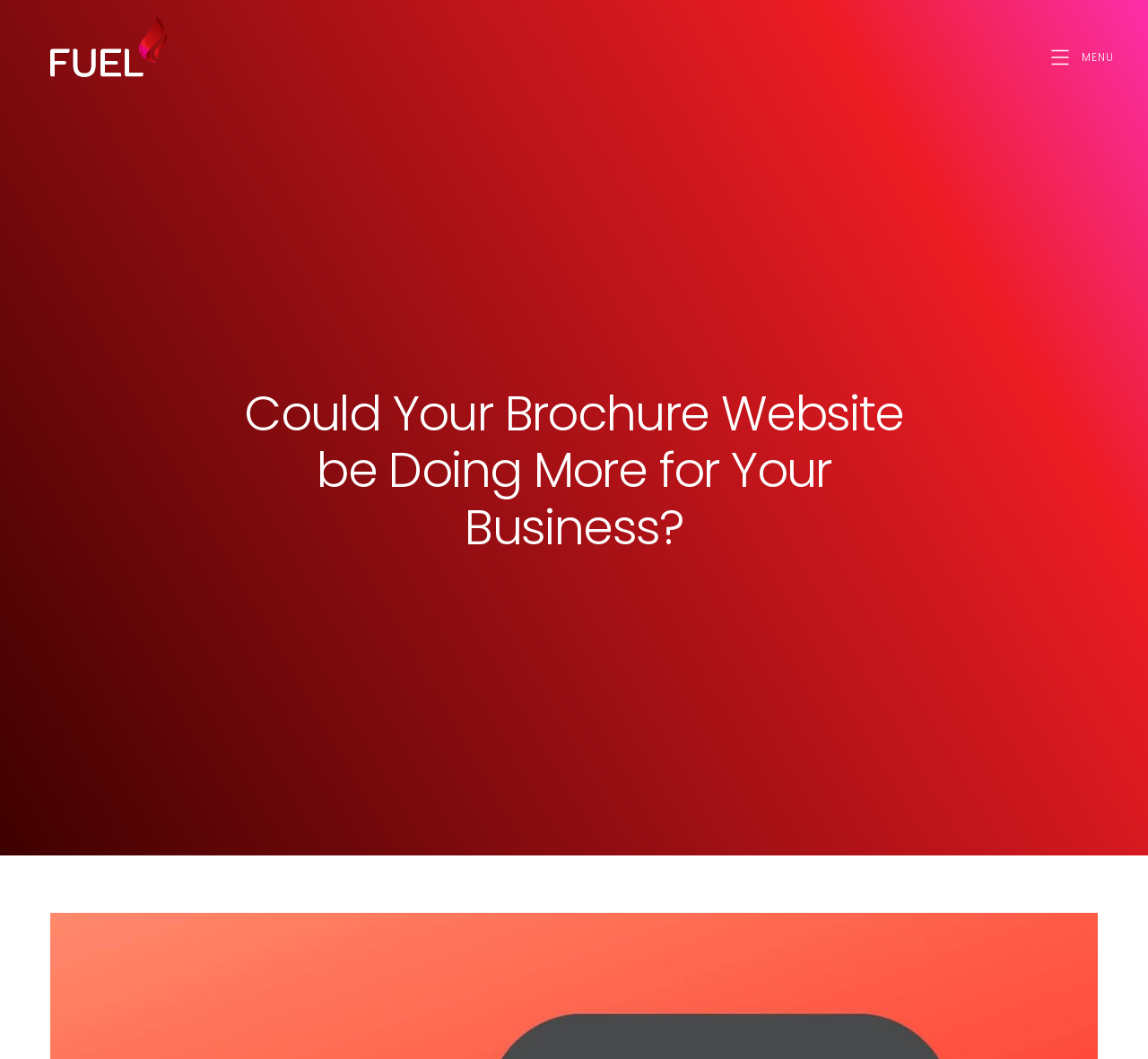Determine the bounding box coordinates of the element that should be clicked to execute the following command: "visit Fuel Design Ltd website".

[0.044, 0.014, 0.138, 0.073]